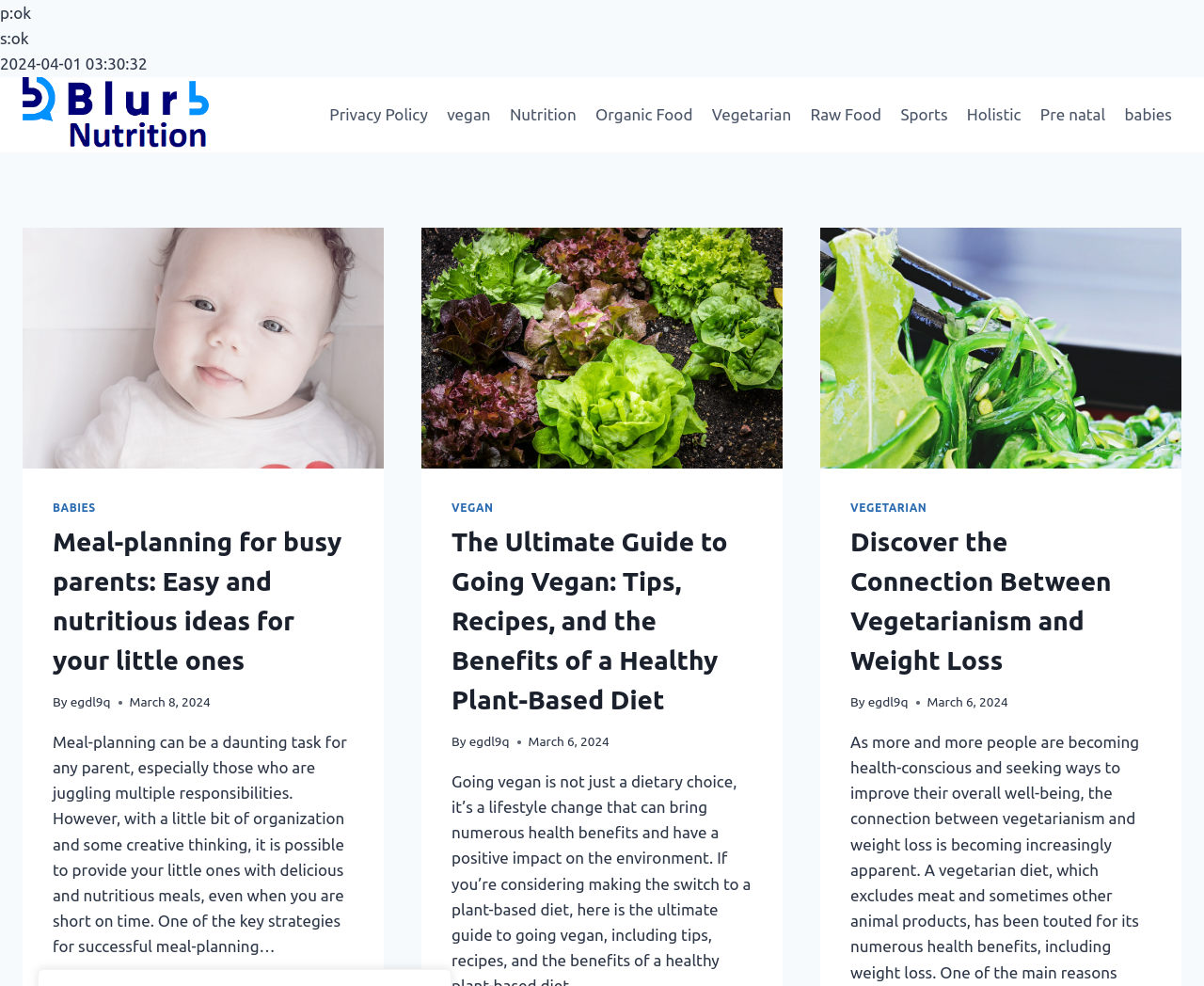Given the element description "vegan", identify the bounding box of the corresponding UI element.

[0.363, 0.093, 0.415, 0.139]